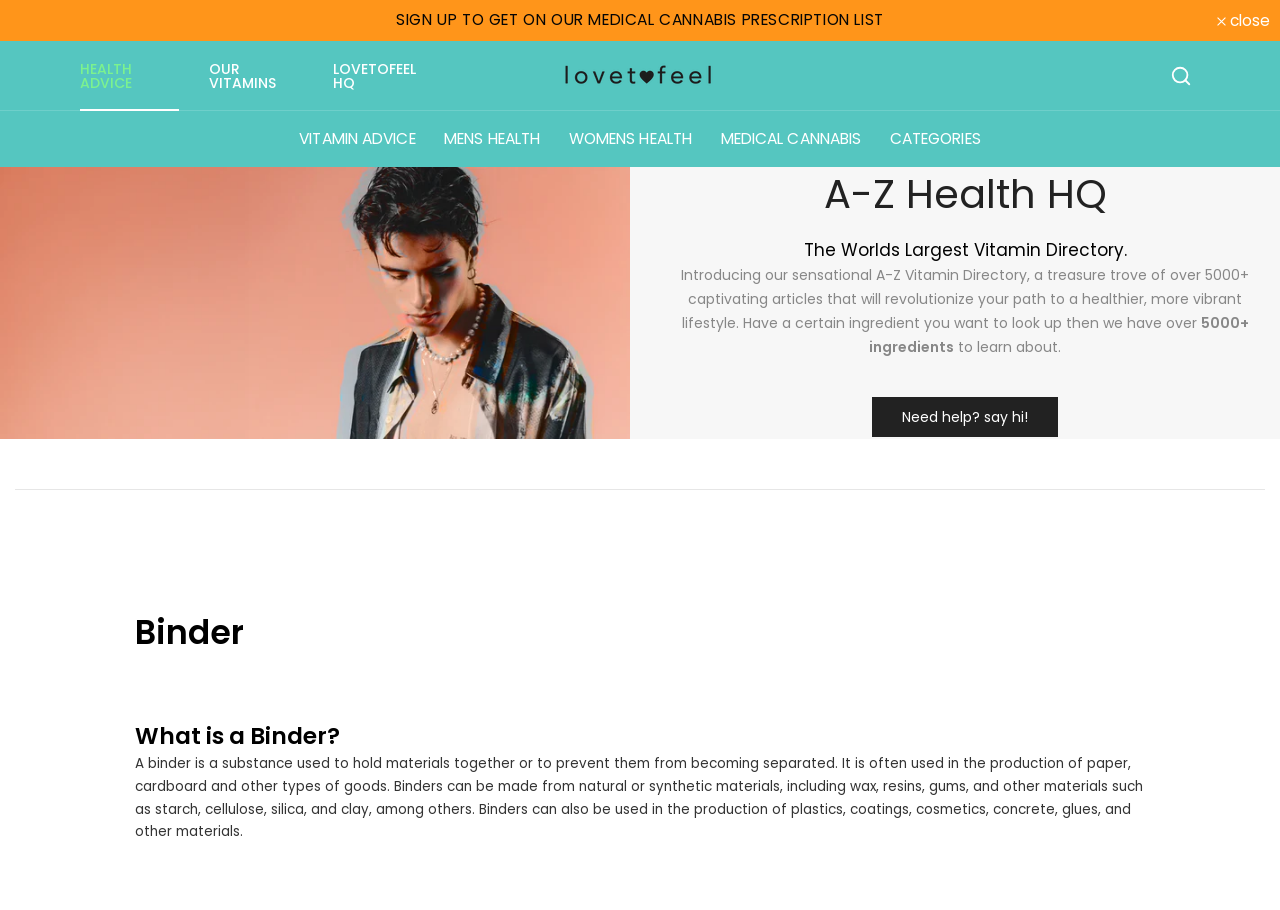What is the topic of the section with the heading 'A-Z Health HQ'?
Please elaborate on the answer to the question with detailed information.

The section with the heading 'A-Z Health HQ' appears to be about vitamins, as it is described as 'The Worlds Largest Vitamin Directory' and has a treasure trove of over 5000+ captivating articles.